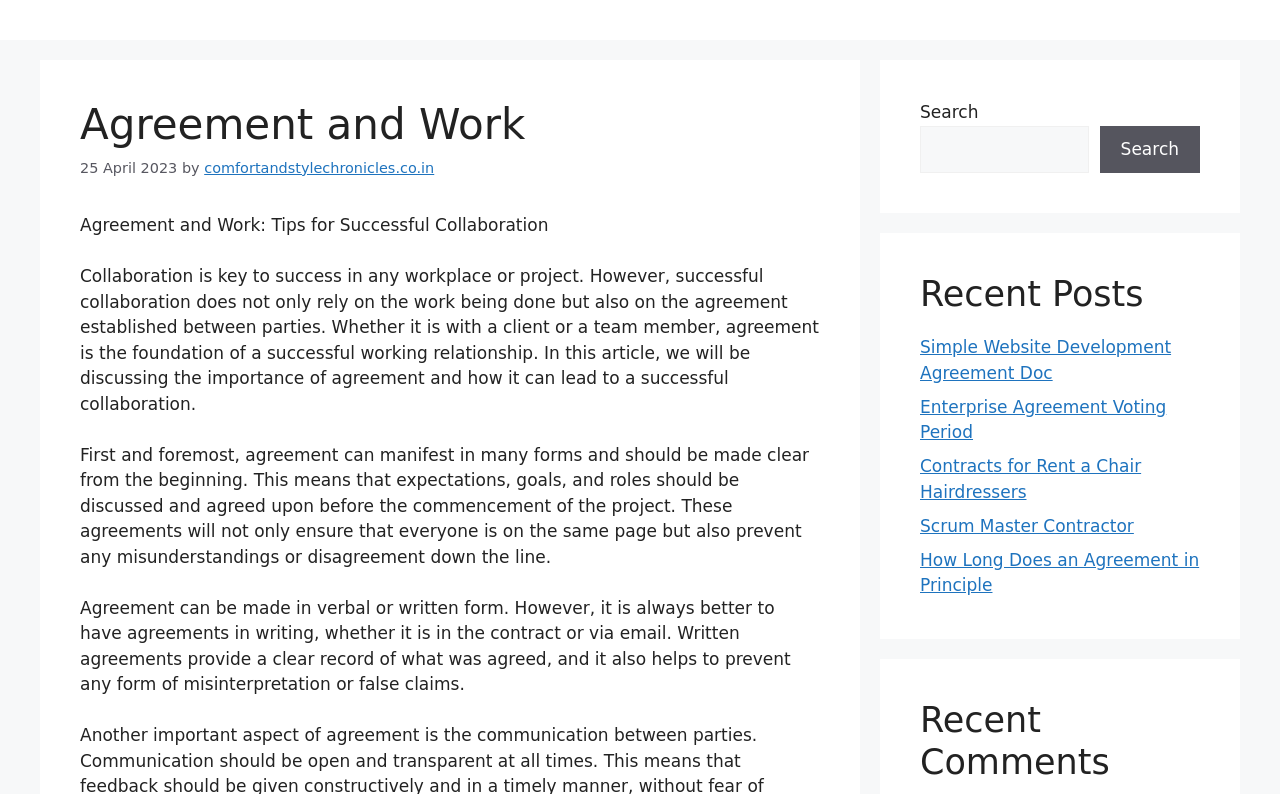Indicate the bounding box coordinates of the element that needs to be clicked to satisfy the following instruction: "check recent posts". The coordinates should be four float numbers between 0 and 1, i.e., [left, top, right, bottom].

[0.719, 0.344, 0.938, 0.397]